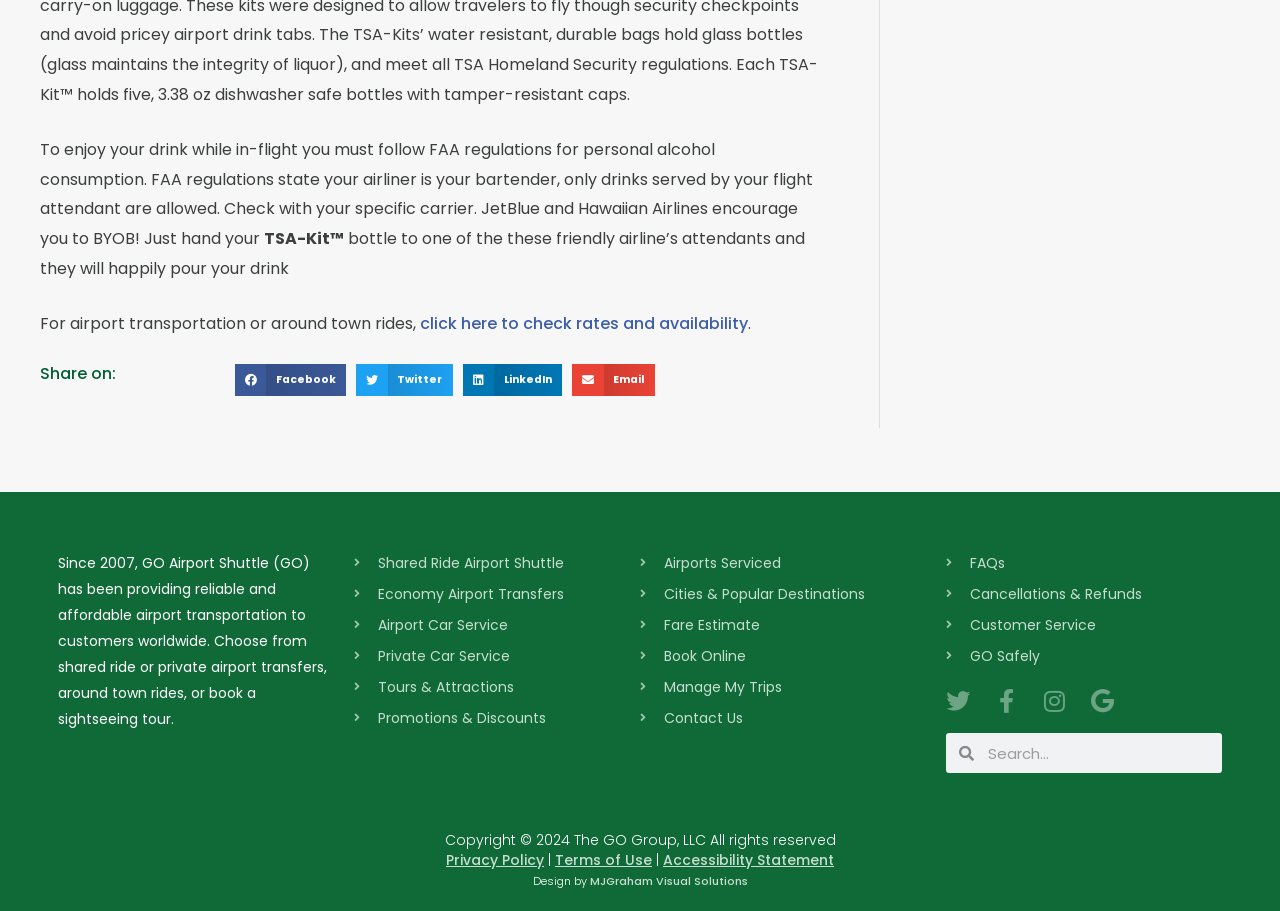How can I book a ride with GO Airport Shuttle?
Respond with a short answer, either a single word or a phrase, based on the image.

Book Online